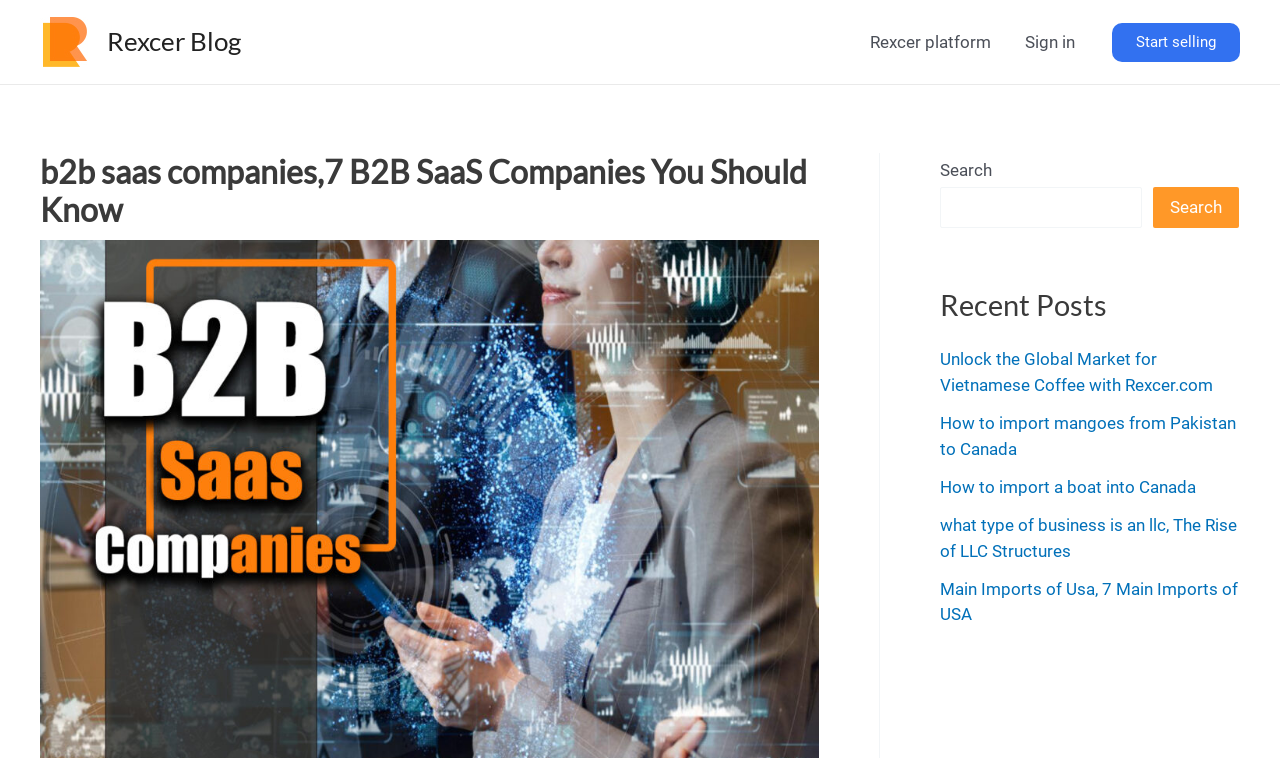Offer an in-depth caption of the entire webpage.

The webpage is about B2B SaaS companies, specifically highlighting seven companies that are offering amazing solutions for businesses in 2021. 

At the top left corner, there is a logo of "Rexcer Blog" with a link to it, accompanied by an image of the same. To the right of the logo, there is another link to "Rexcer Blog". 

On the top right side, there is a navigation menu labeled "Site Navigation" with two links: "Rexcer platform" and "Sign in". 

Below the navigation menu, there is a prominent link "Start selling" at the top right corner. 

The main content of the webpage is headed by a title "7 B2B SaaS Companies You Should Know" which is centered at the top of the page. 

To the right of the title, there is a search bar with a search button and a placeholder text "Search". 

Below the search bar, there is a section labeled "Recent Posts" which lists five articles with links, including "Unlock the Global Market for Vietnamese Coffee with Rexcer.com", "How to import mangoes from Pakistan to Canada", "How to import a boat into Canada", "The Rise of LLC Structures", and "7 Main Imports of USA". These articles are listed in a vertical column, taking up most of the page's content area.